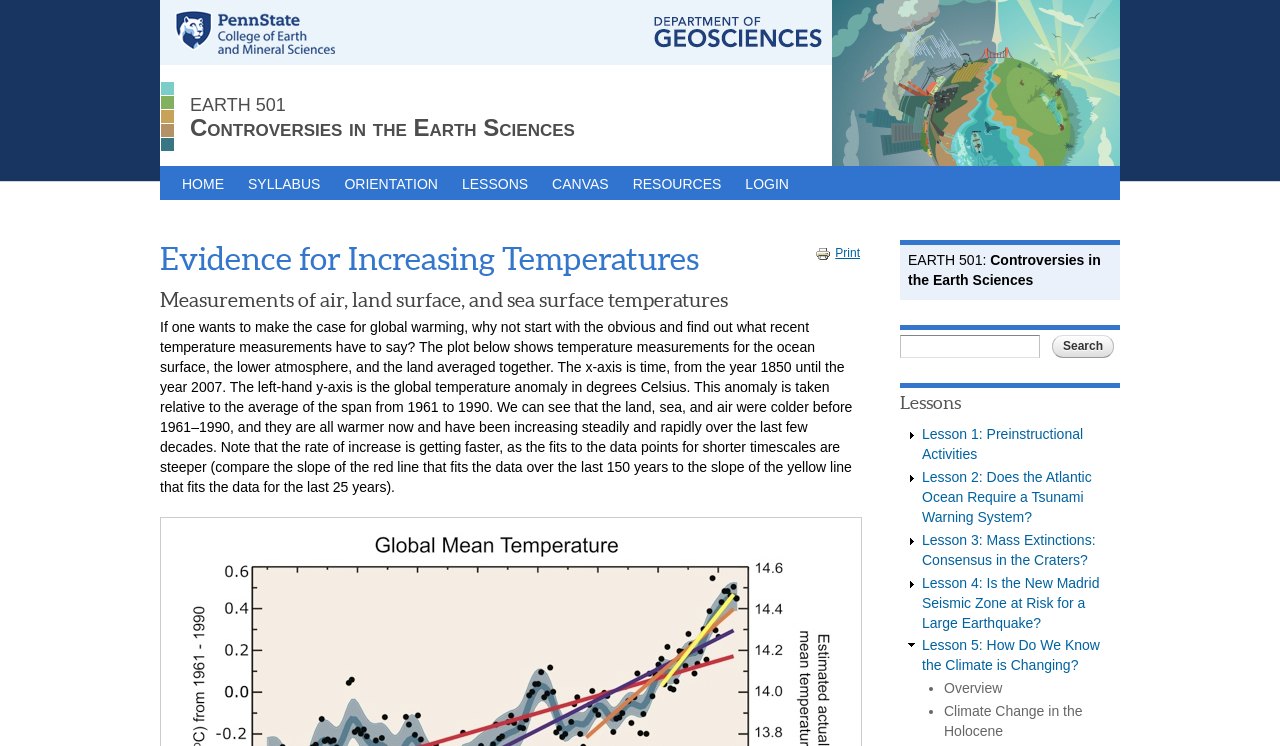Identify the bounding box coordinates for the element you need to click to achieve the following task: "Check out the BREAKFAST OF A CHAMPION article". Provide the bounding box coordinates as four float numbers between 0 and 1, in the form [left, top, right, bottom].

None